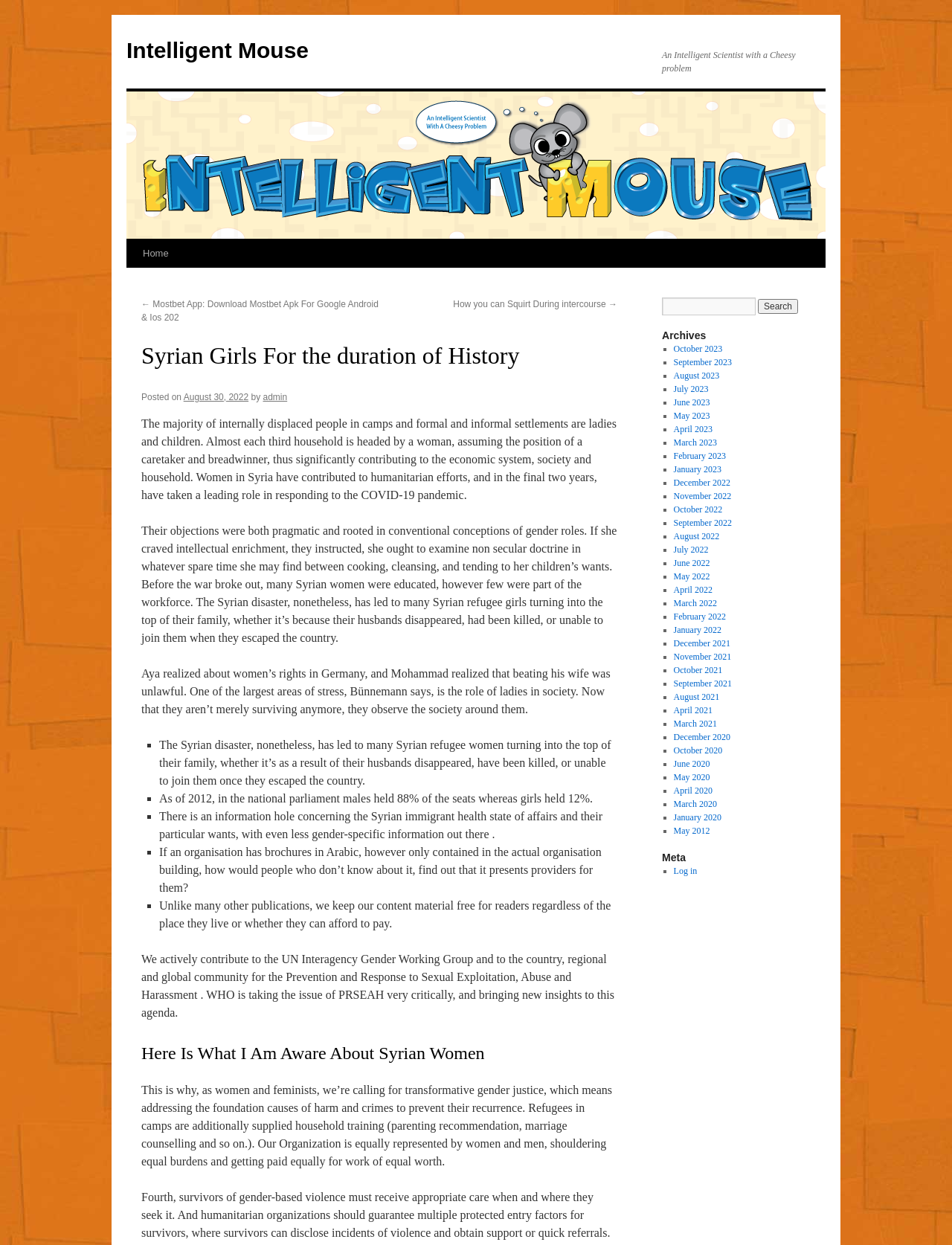Refer to the image and provide an in-depth answer to the question:
What is the role of women in Syrian society?

According to the webpage, women in Syria have contributed to humanitarian efforts and have taken a leading role in responding to the COVID-19 pandemic. They have also become the head of their family, assuming the position of a caretaker and breadwinner, significantly contributing to the economic system, society, and household.